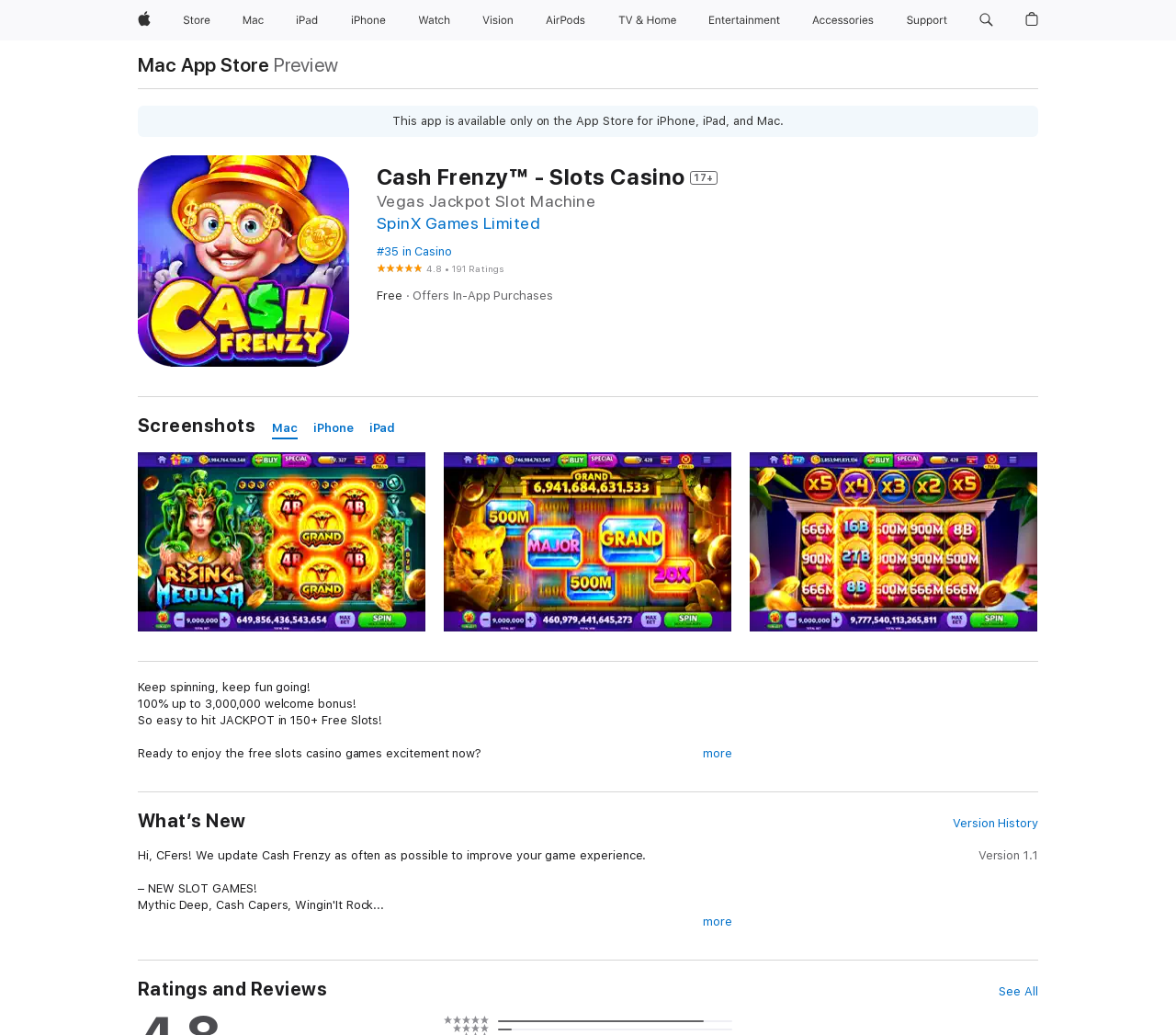Determine the bounding box coordinates of the clickable element to achieve the following action: 'Visit SpinX Games Limited'. Provide the coordinates as four float values between 0 and 1, formatted as [left, top, right, bottom].

[0.32, 0.206, 0.459, 0.225]